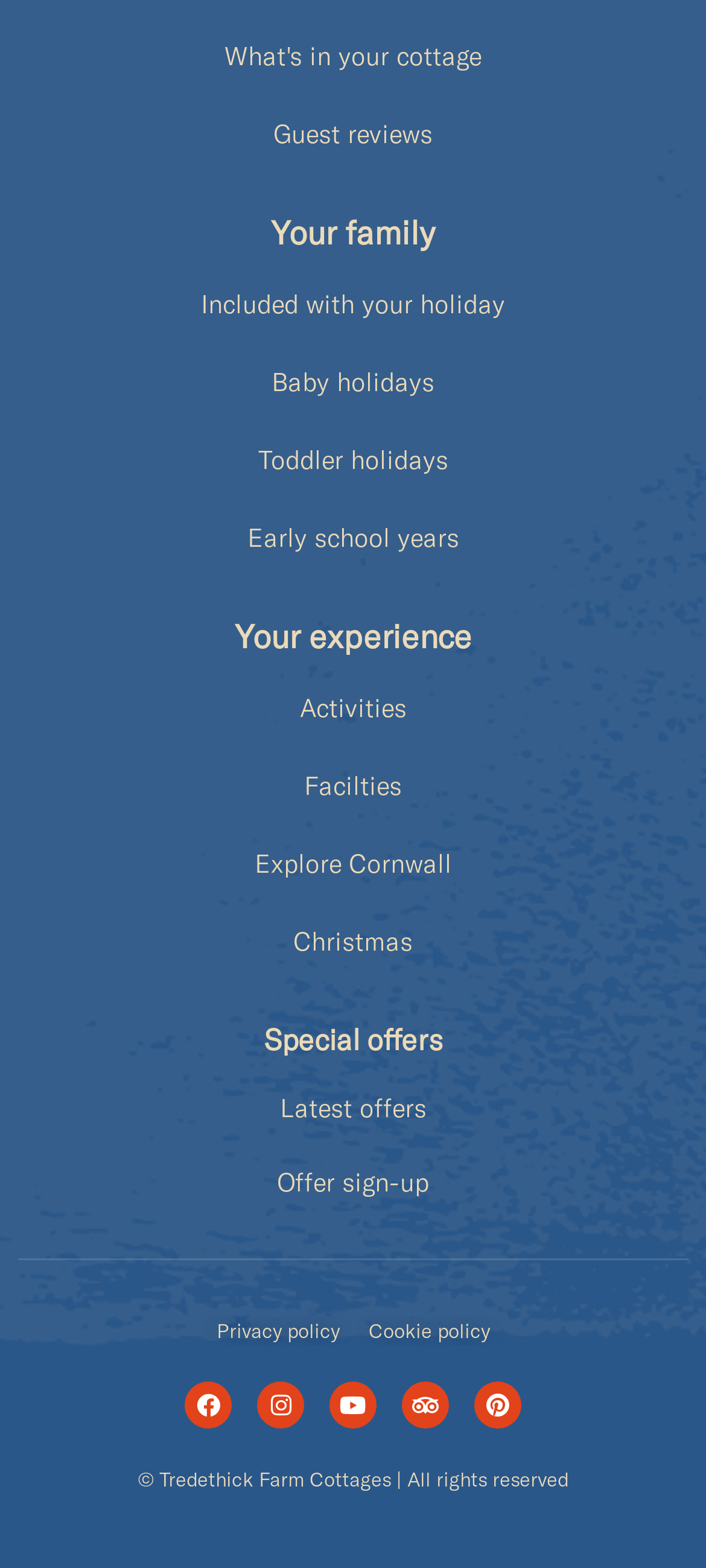Please locate the bounding box coordinates of the element's region that needs to be clicked to follow the instruction: "Browse the 'ART & CULTURE' category". The bounding box coordinates should be provided as four float numbers between 0 and 1, i.e., [left, top, right, bottom].

None